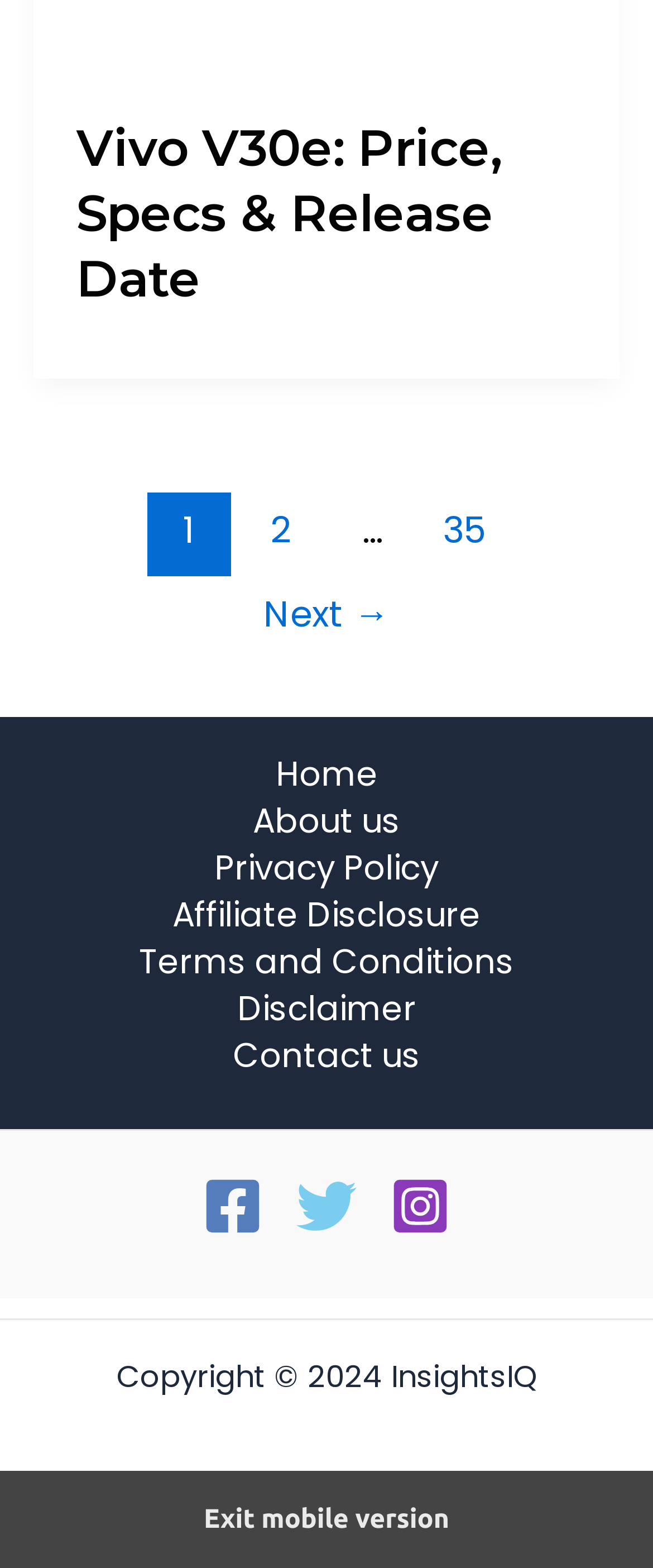Could you indicate the bounding box coordinates of the region to click in order to complete this instruction: "visit home page".

[0.371, 0.479, 0.629, 0.509]